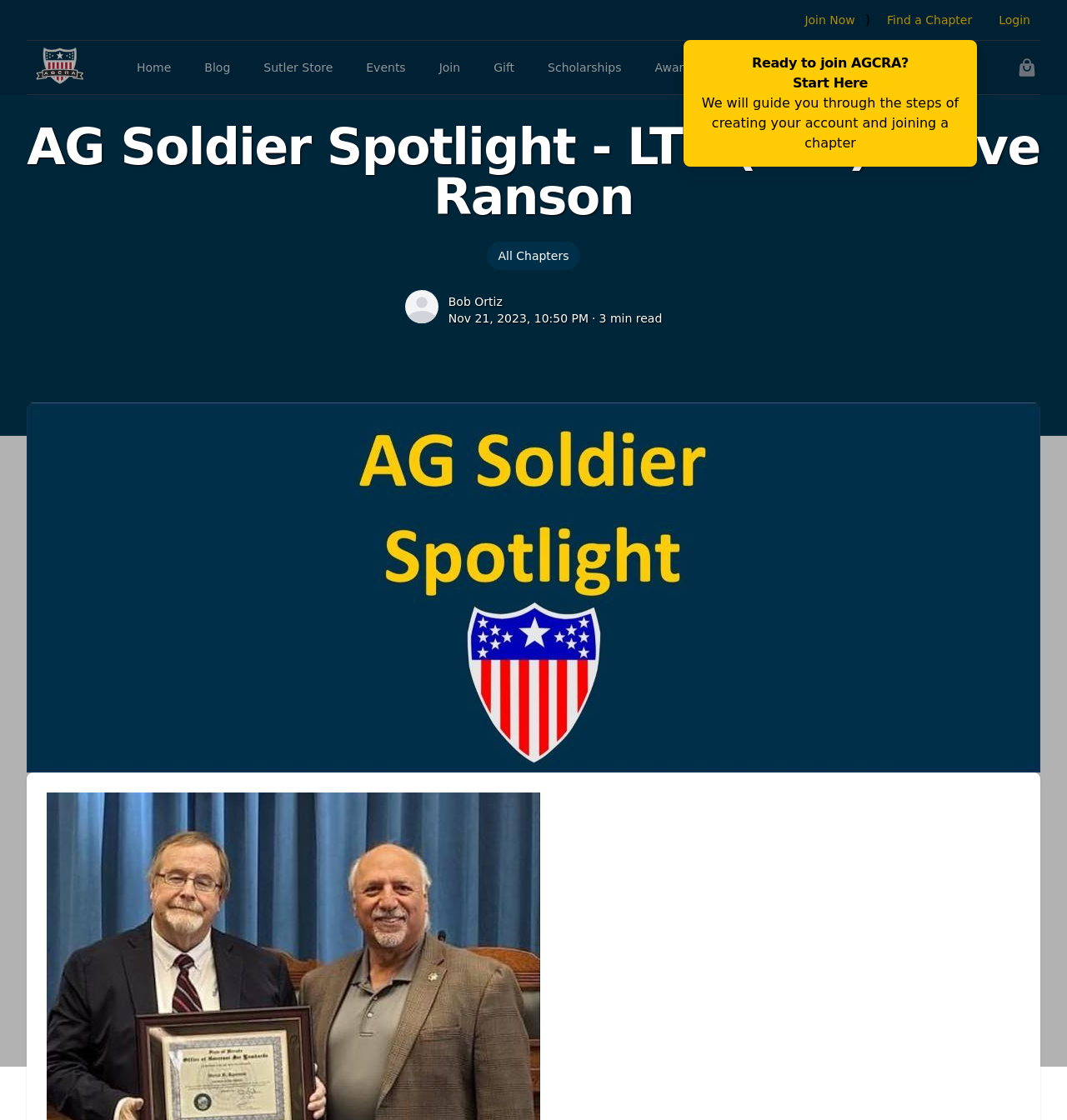Please identify the bounding box coordinates of the element that needs to be clicked to execute the following command: "Go to the Sutler Store". Provide the bounding box using four float numbers between 0 and 1, formatted as [left, top, right, bottom].

[0.238, 0.047, 0.321, 0.074]